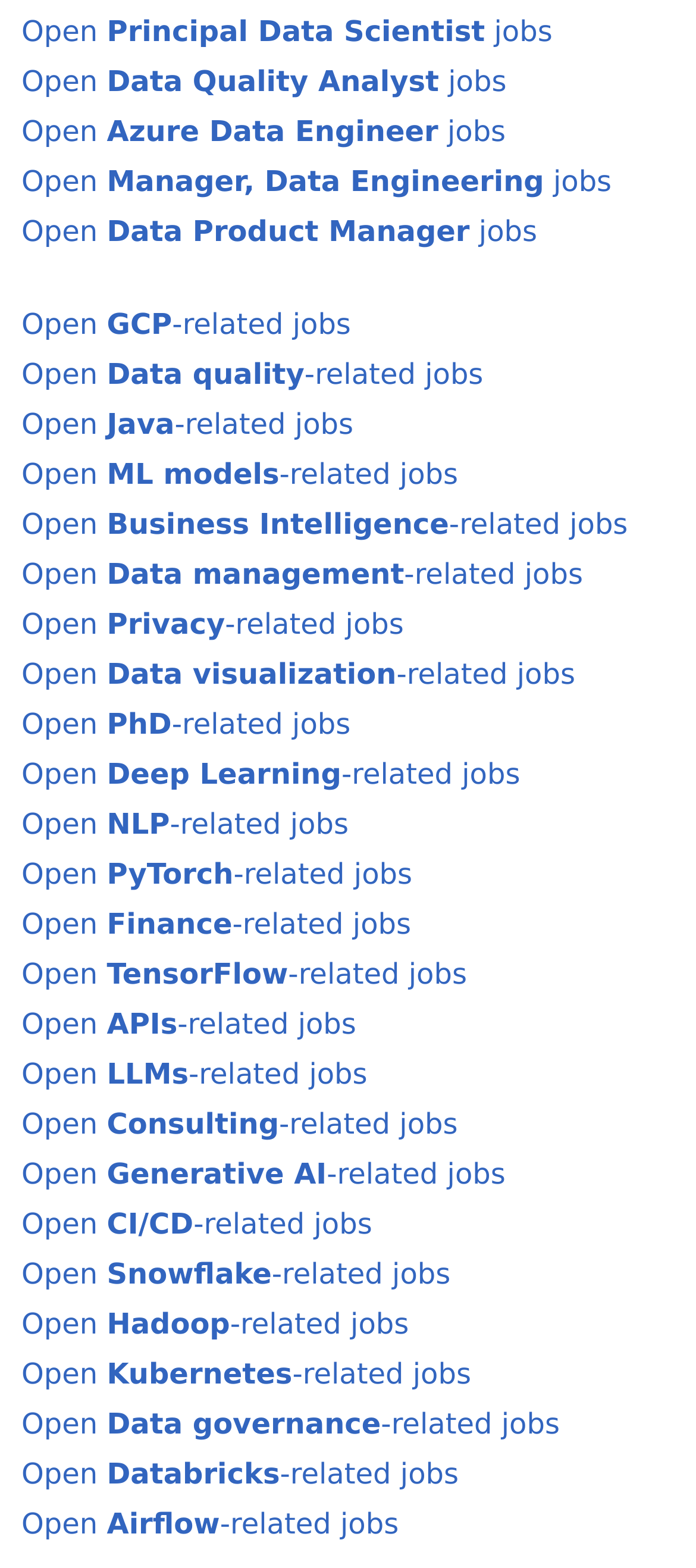Could you indicate the bounding box coordinates of the region to click in order to complete this instruction: "Check Data Product Manager jobs".

[0.031, 0.136, 0.772, 0.158]